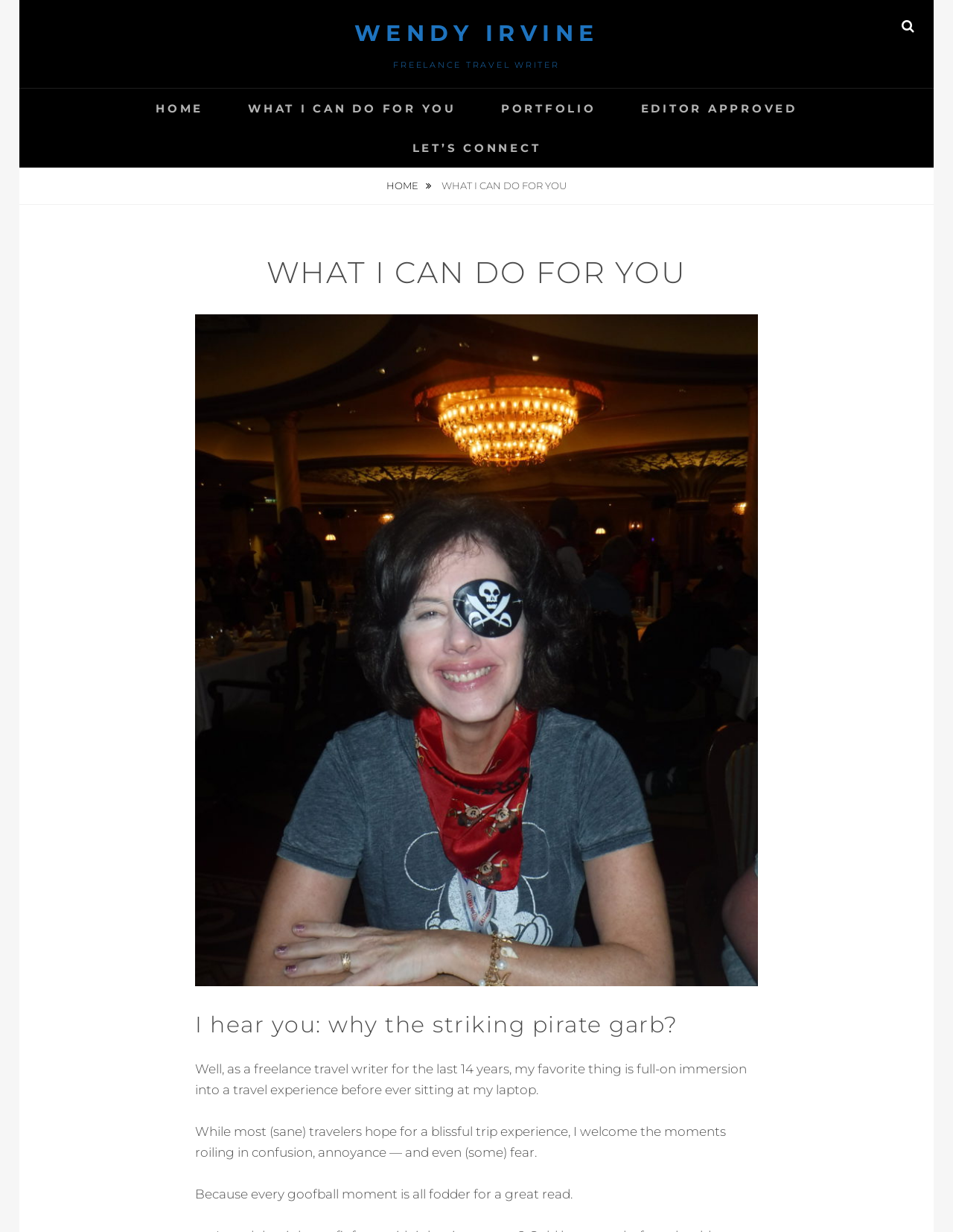Describe in detail what you see on the webpage.

The webpage is about Wendy Irvine, a freelance travel writer. At the top, there is a link to her name "WENDY IRVINE" and a heading that describes her profession as "FREELANCE TRAVEL WRITER". On the top right, there is a search button with a magnifying glass icon. 

Below the search button, there is a navigation menu labeled "Primary Menu" that contains five links: "HOME", "WHAT I CAN DO FOR YOU", "PORTFOLIO", "EDITOR APPROVED", and "LET’S CONNECT". The "HOME" link is also duplicated as a separate link with a house icon.

The main content of the webpage is divided into sections. The first section has a heading "WHAT I CAN DO FOR YOU" and a subheading "I hear you: why the striking pirate garb?". Below this, there are three paragraphs of text that describe Wendy's approach to travel writing, where she welcomes unexpected experiences and uses them as inspiration for her writing.